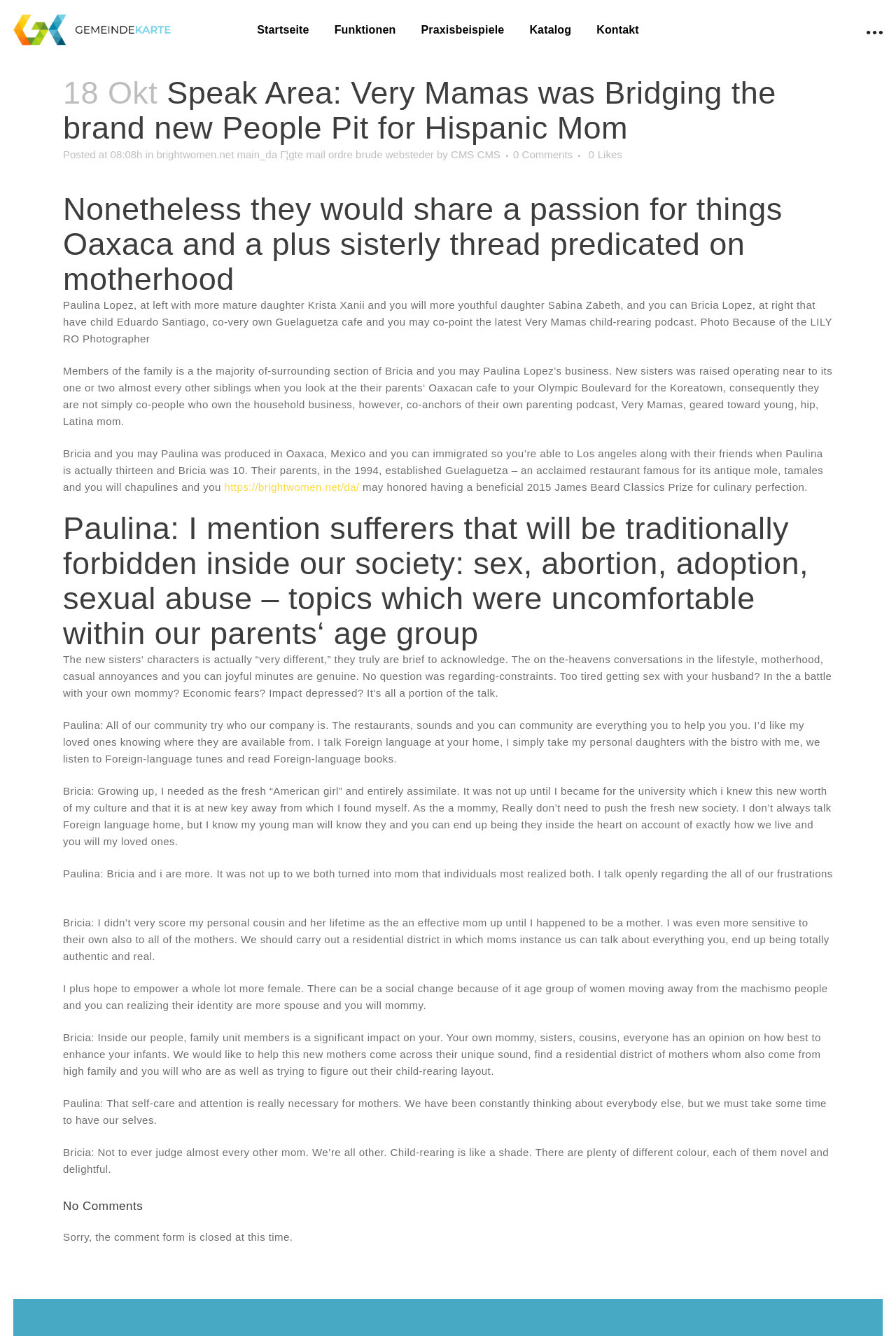Determine the bounding box coordinates for the area you should click to complete the following instruction: "Click the '0 Likes' link".

[0.657, 0.112, 0.694, 0.119]